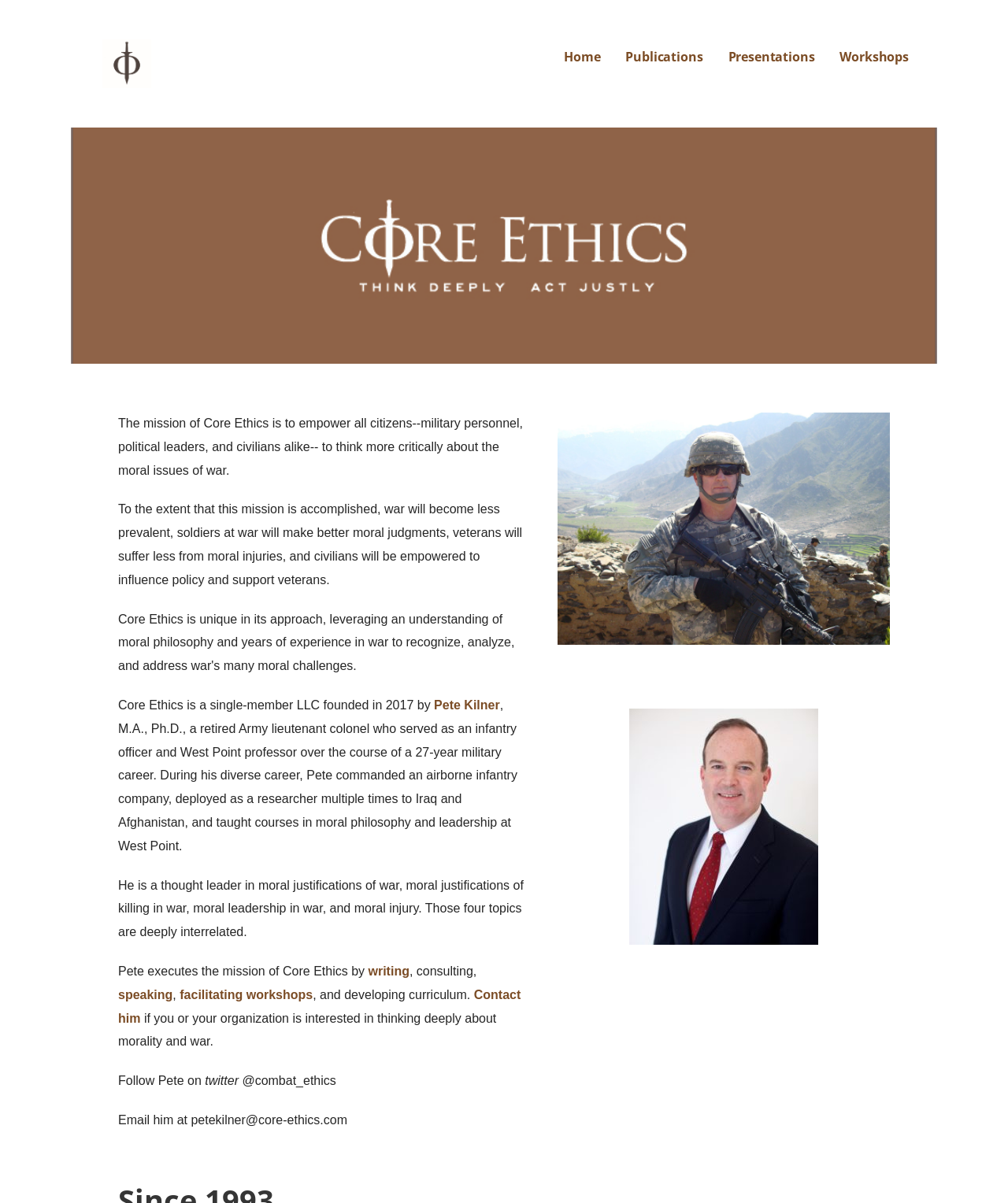What is Pete Kilner's Twitter handle?
From the image, provide a succinct answer in one word or a short phrase.

@combat_ethics